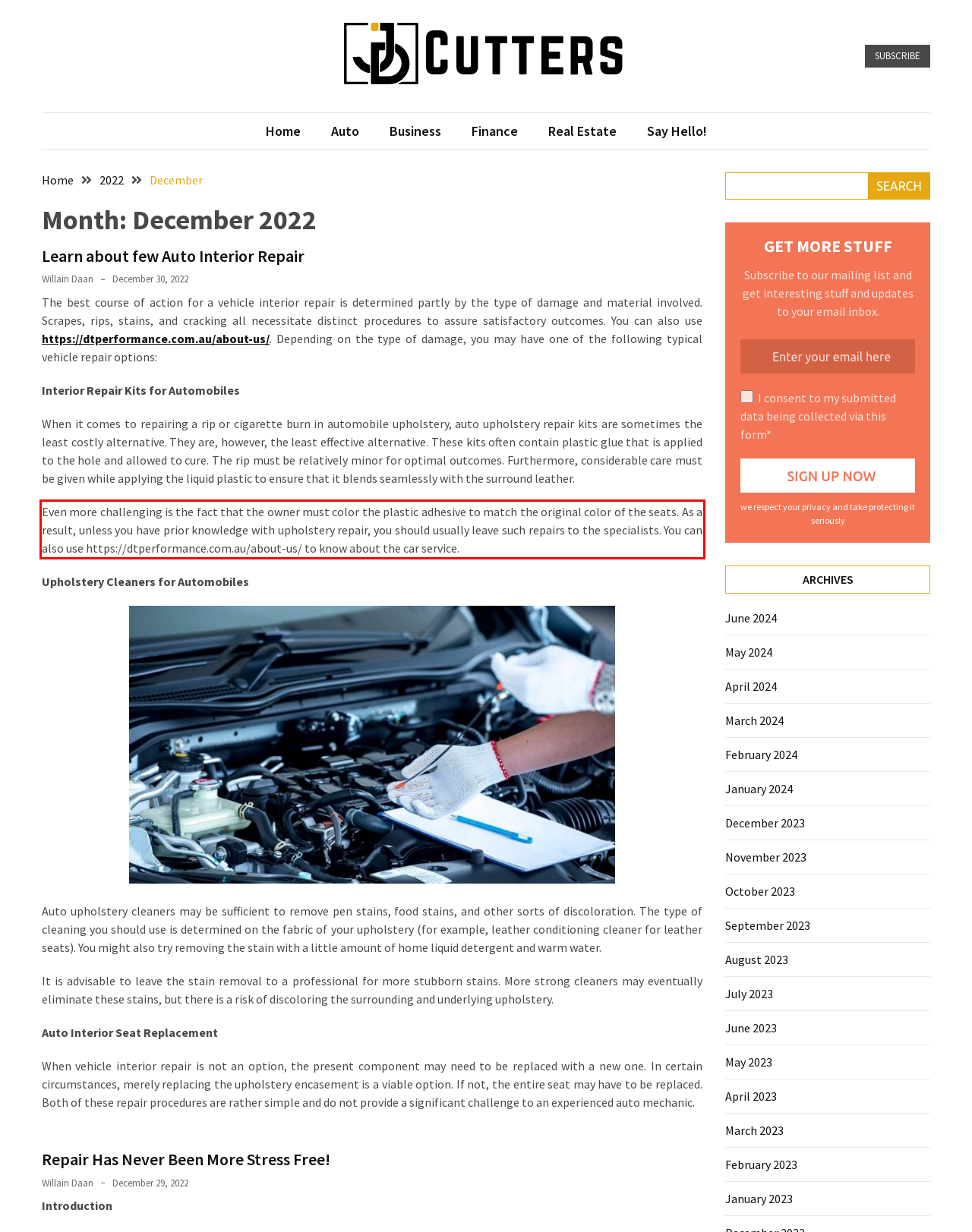Look at the provided screenshot of the webpage and perform OCR on the text within the red bounding box.

Even more challenging is the fact that the owner must color the plastic adhesive to match the original color of the seats. As a result, unless you have prior knowledge with upholstery repair, you should usually leave such repairs to the specialists. You can also use https://dtperformance.com.au/about-us/ to know about the car service.